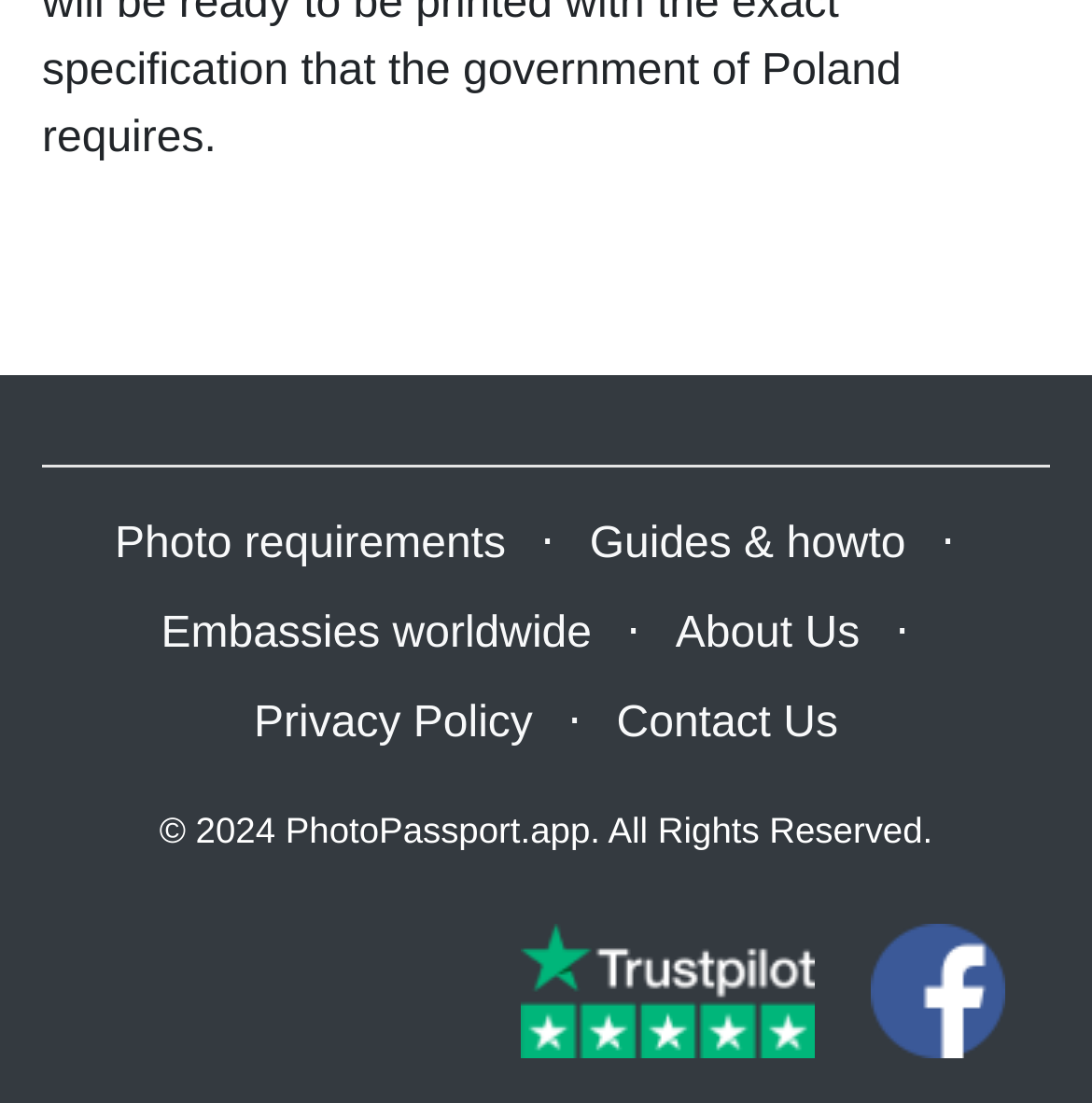Could you indicate the bounding box coordinates of the region to click in order to complete this instruction: "Read guides and howto".

[0.54, 0.472, 0.83, 0.515]